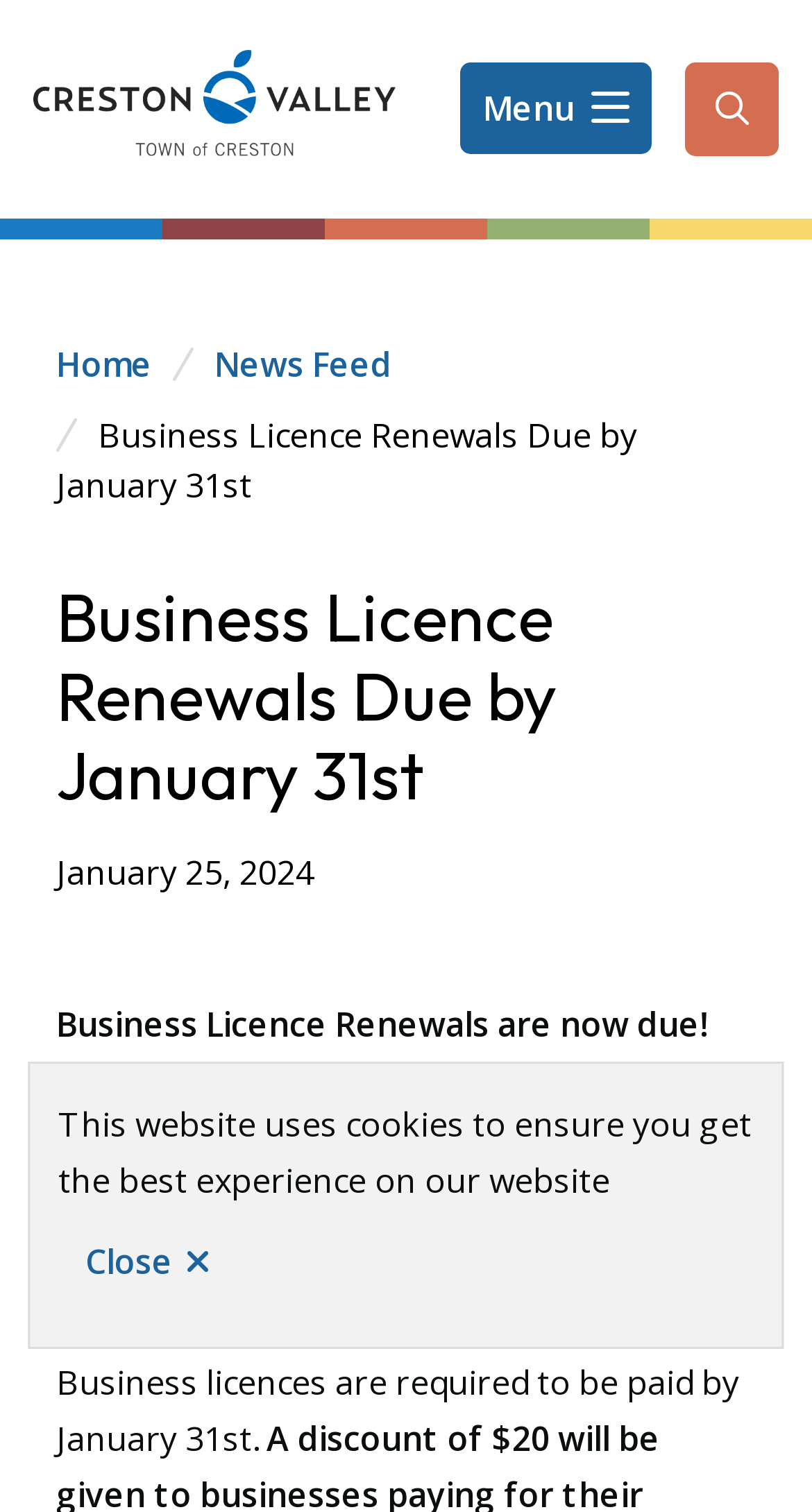What is the current date?
By examining the image, provide a one-word or phrase answer.

January 25, 2024